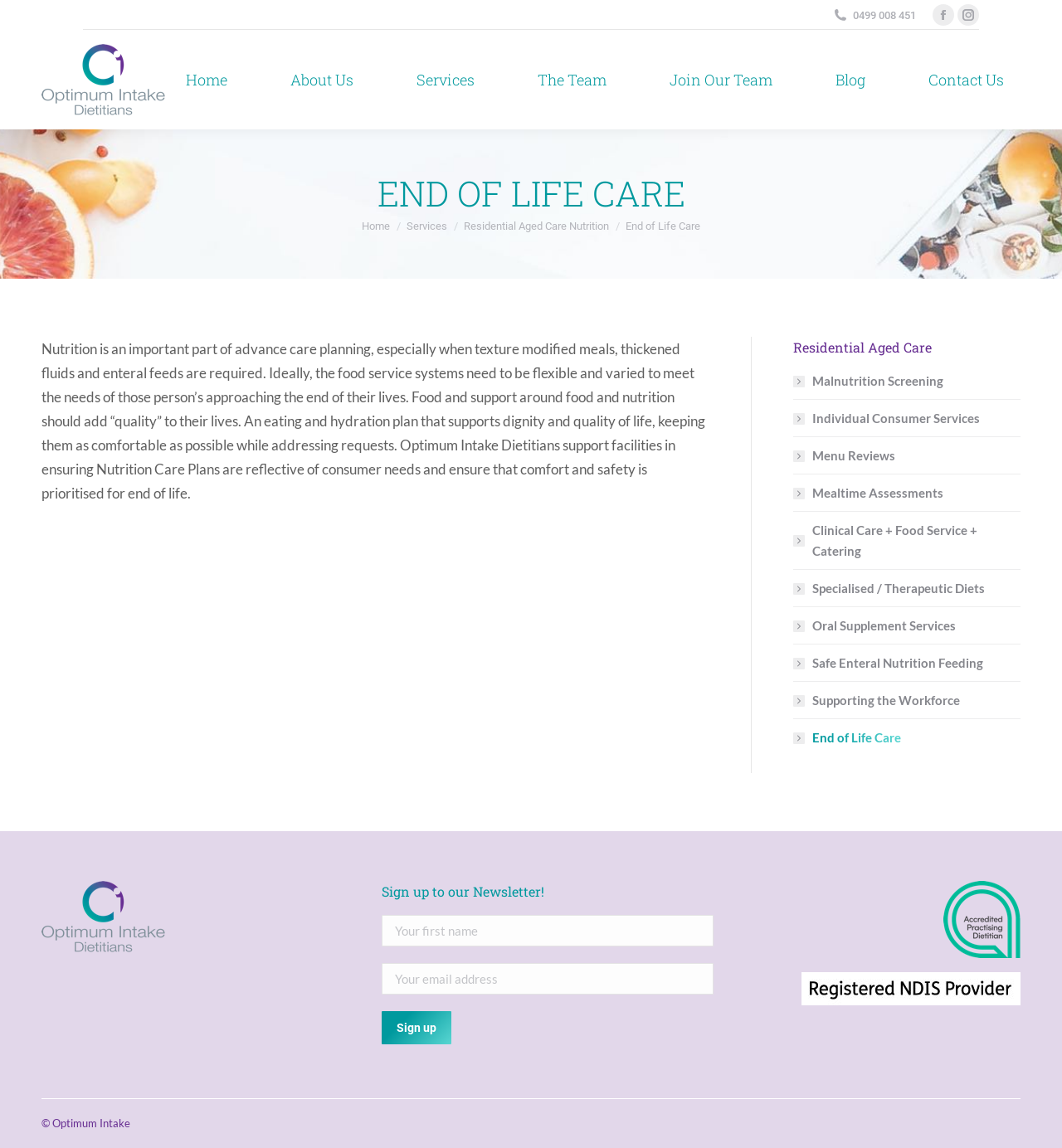Please identify the bounding box coordinates of the area that needs to be clicked to follow this instruction: "Read about End of Life Care".

[0.589, 0.191, 0.659, 0.202]